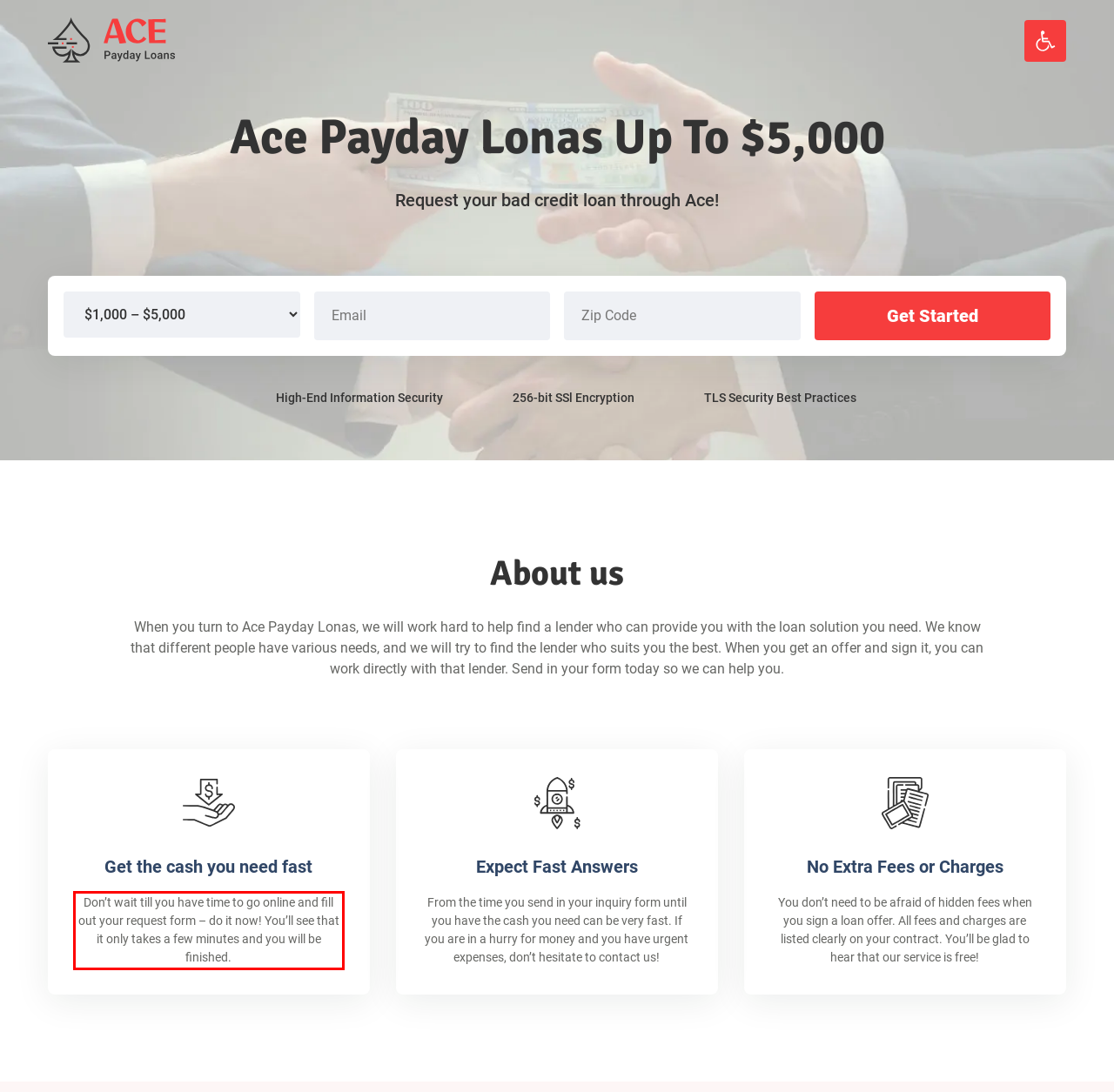You have a screenshot with a red rectangle around a UI element. Recognize and extract the text within this red bounding box using OCR.

Don’t wait till you have time to go online and fill out your request form – do it now! You’ll see that it only takes a few minutes and you will be finished.